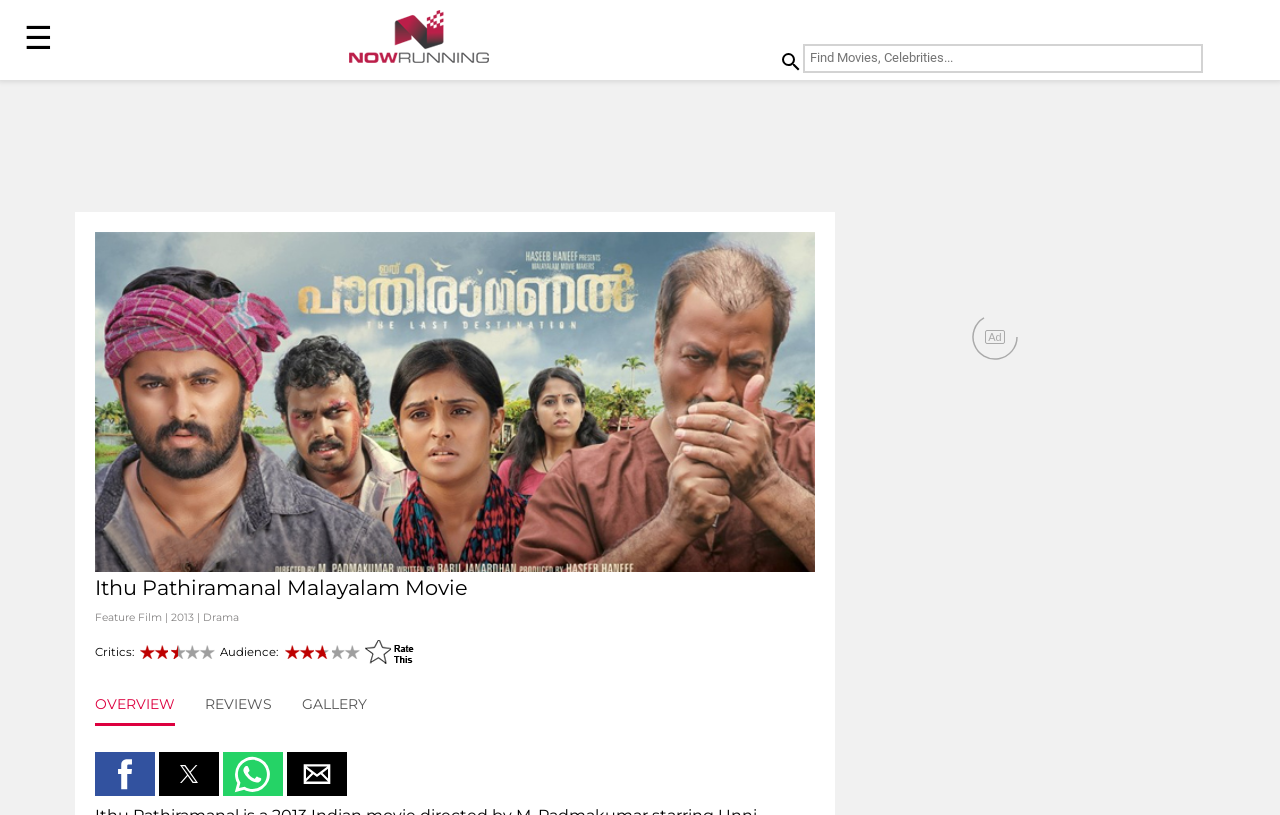Answer succinctly with a single word or phrase:
How many sharing options are available?

4